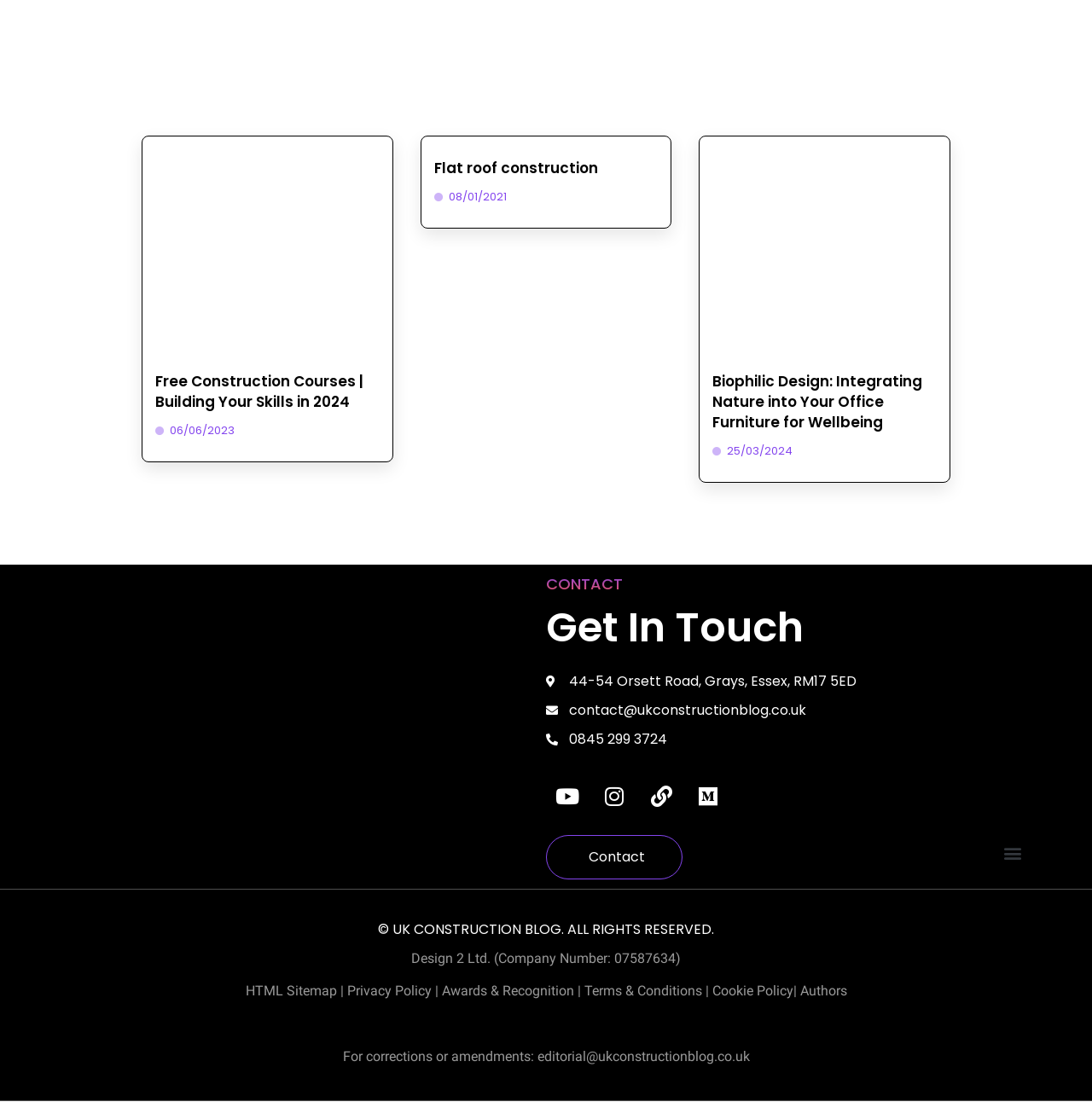Locate the bounding box of the UI element described in the following text: "0845 299 3724".

[0.5, 0.661, 1.0, 0.68]